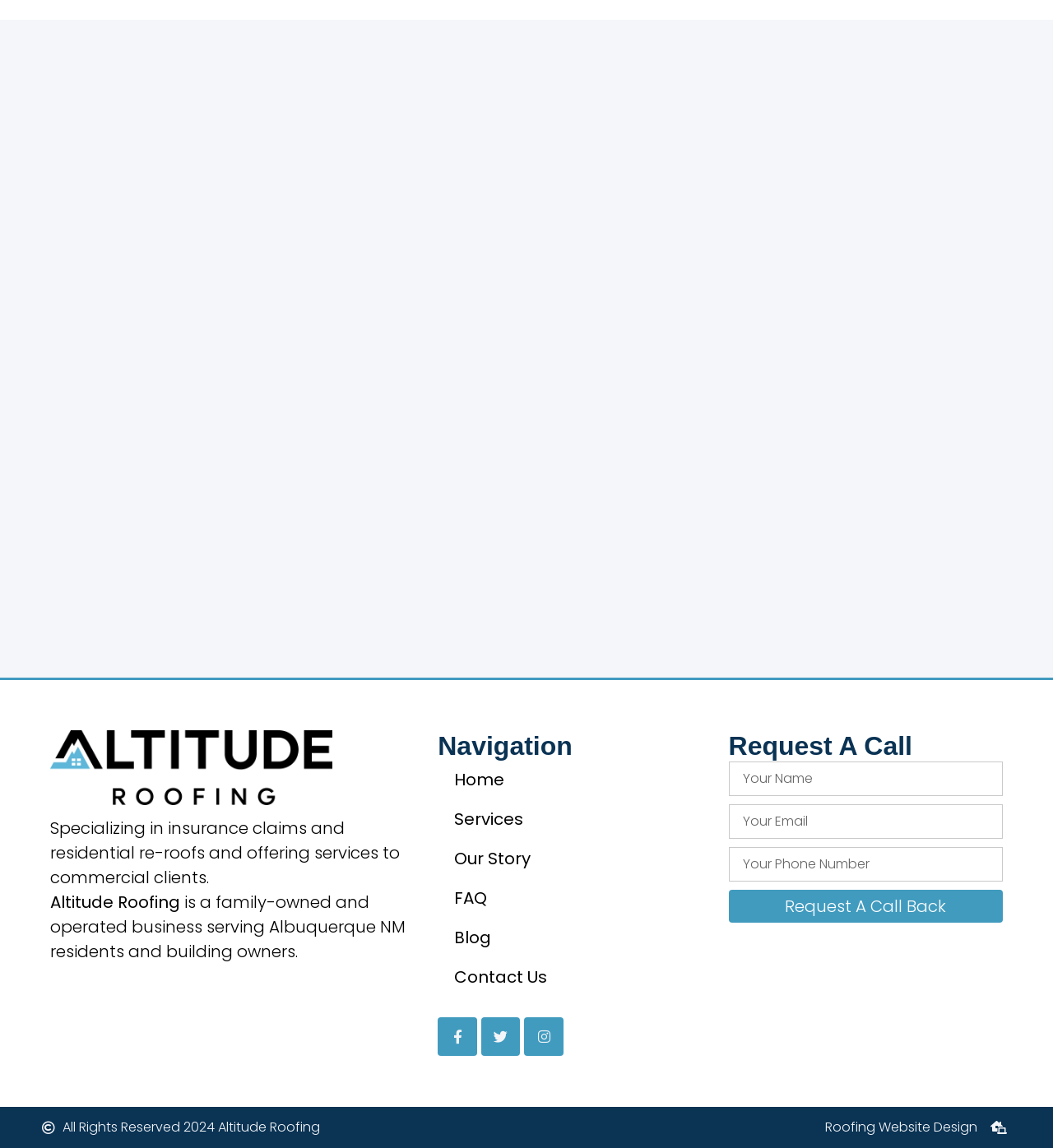Could you provide the bounding box coordinates for the portion of the screen to click to complete this instruction: "Click the 'Contact Us' link"?

[0.416, 0.835, 0.535, 0.867]